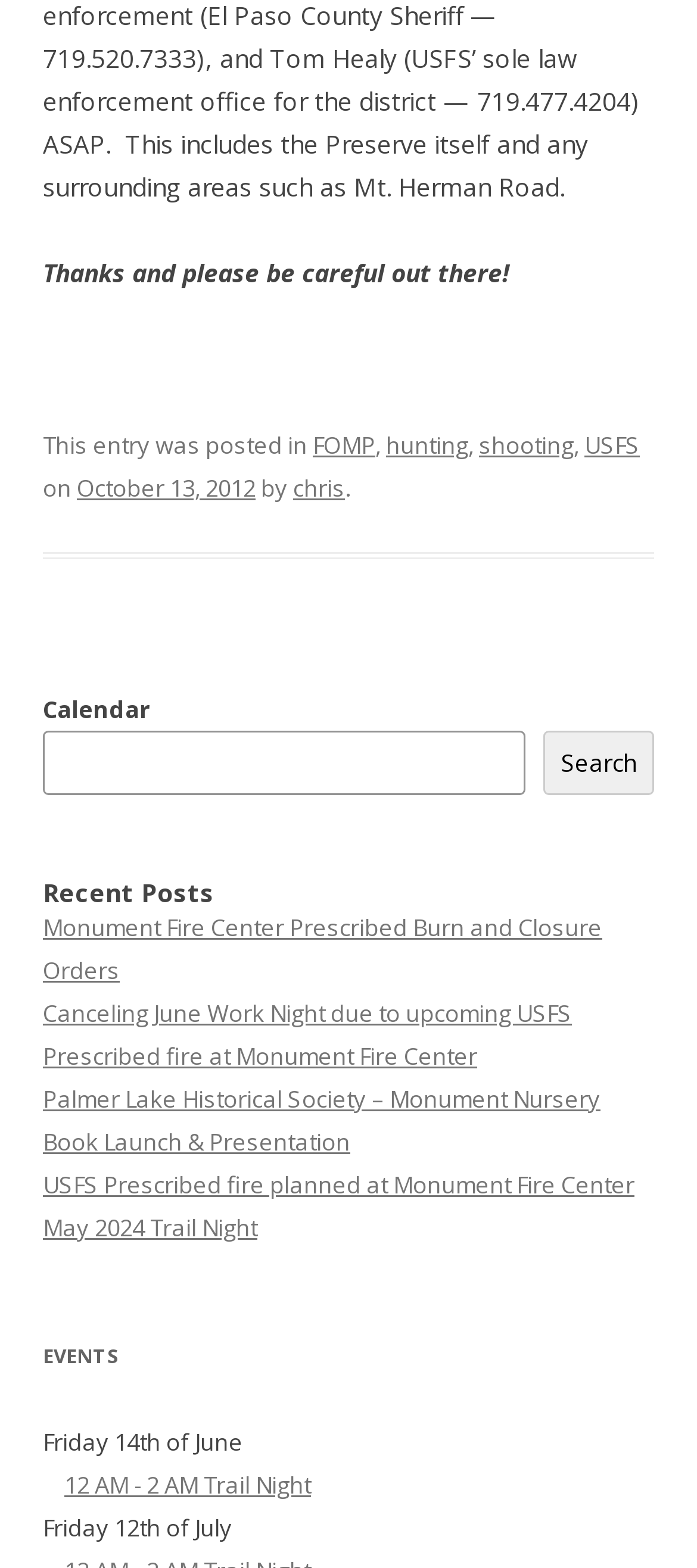What is the author of the latest article?
Could you answer the question with a detailed and thorough explanation?

The latest article is the one with the most recent date, which is October 13, 2012. The author of this article is mentioned as 'chris' in the footer section.